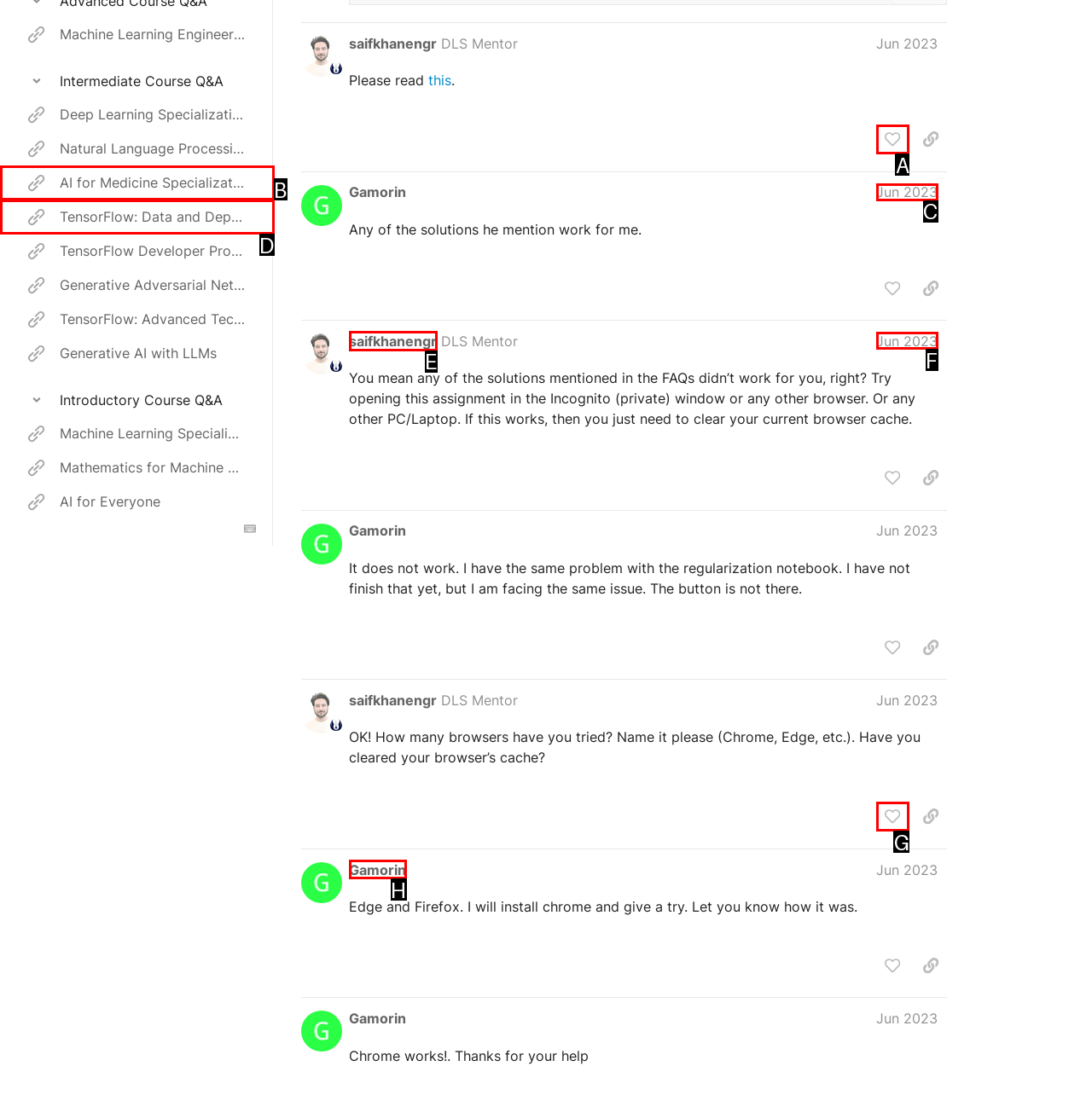Given the element description: Jun 2023, choose the HTML element that aligns with it. Indicate your choice with the corresponding letter.

F